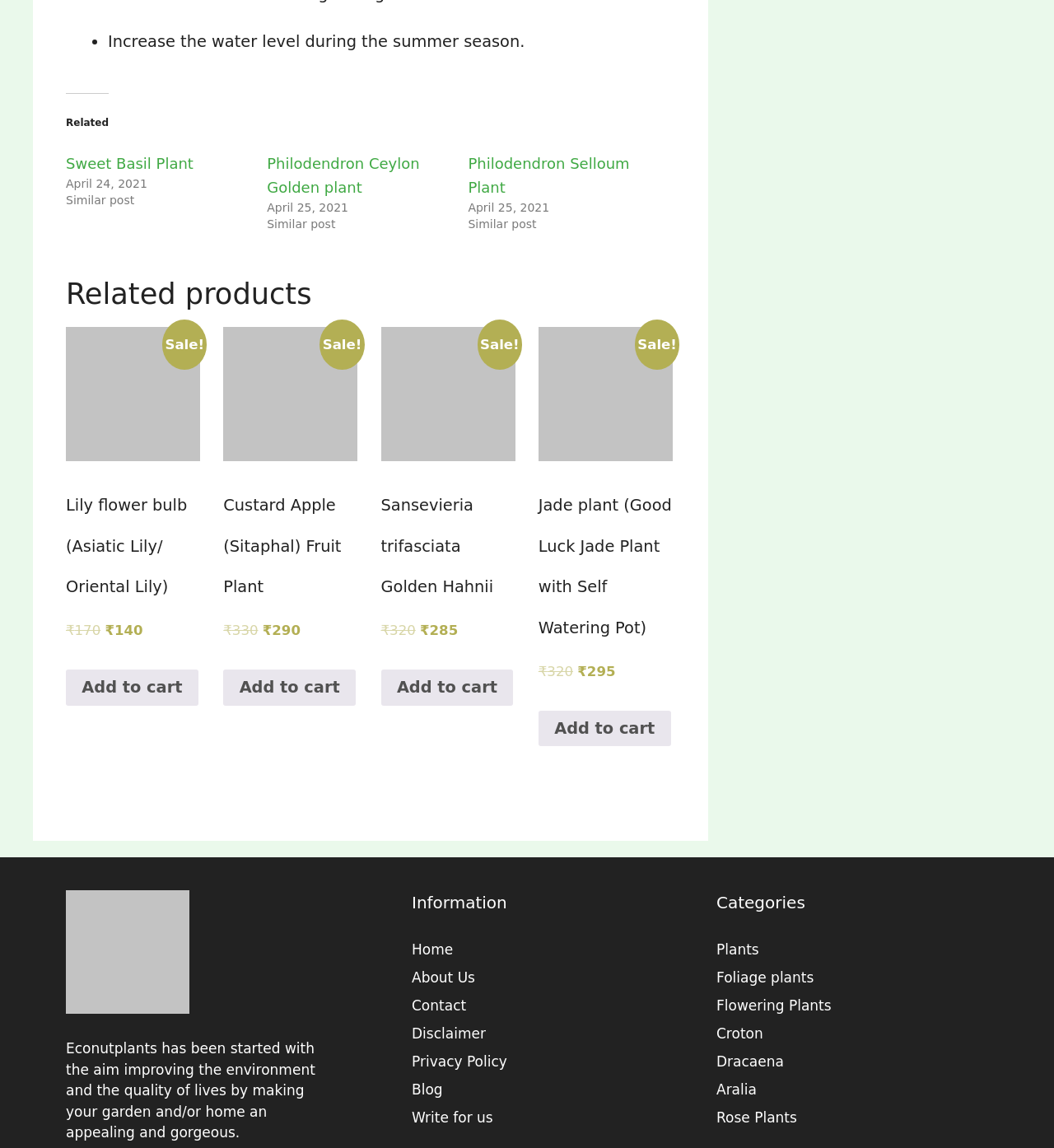Respond with a single word or short phrase to the following question: 
What is the purpose of Econutplants?

Improve environment and quality of lives